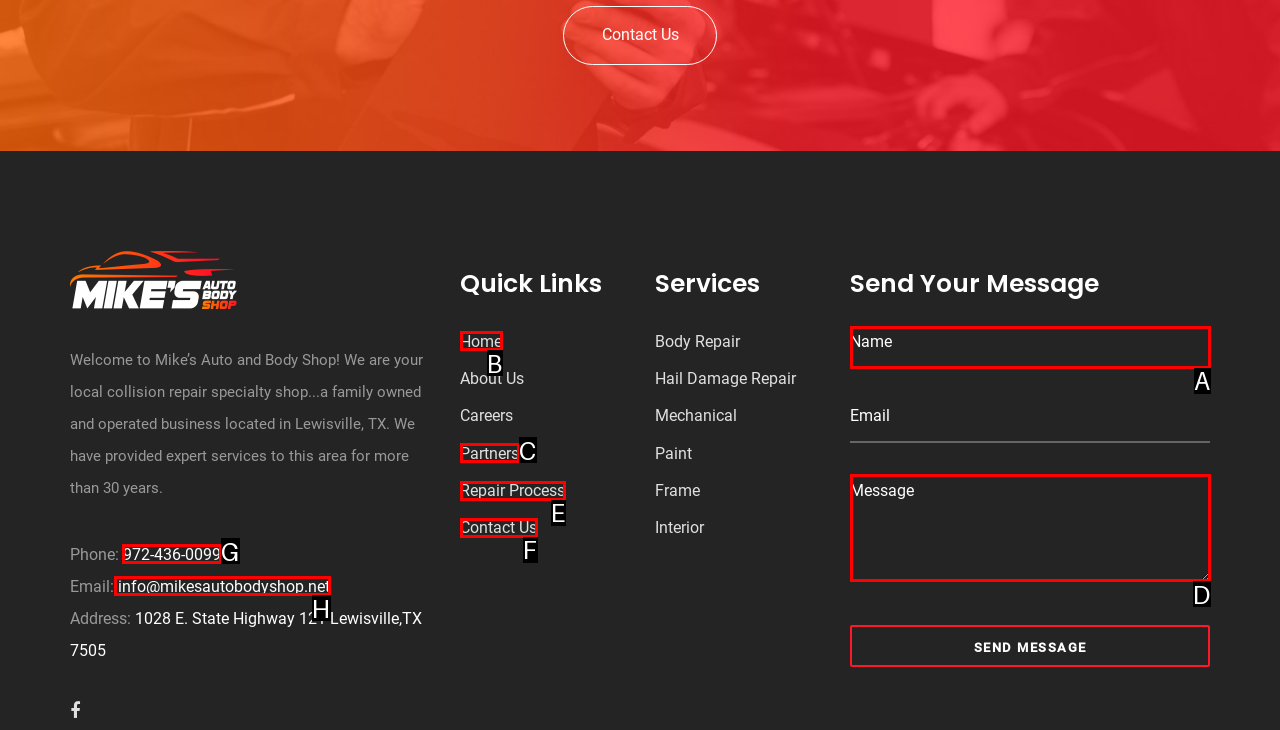Find the appropriate UI element to complete the task: Call the phone number. Indicate your choice by providing the letter of the element.

G